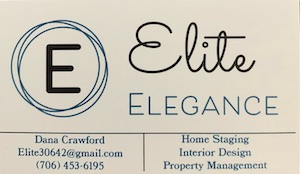What services does Elite Elegance offer?
Analyze the image and deliver a detailed answer to the question.

The services are listed on the business card, indicating that Elite Elegance specializes in enhancing living spaces and managing properties with a focus on elegance and sophistication.